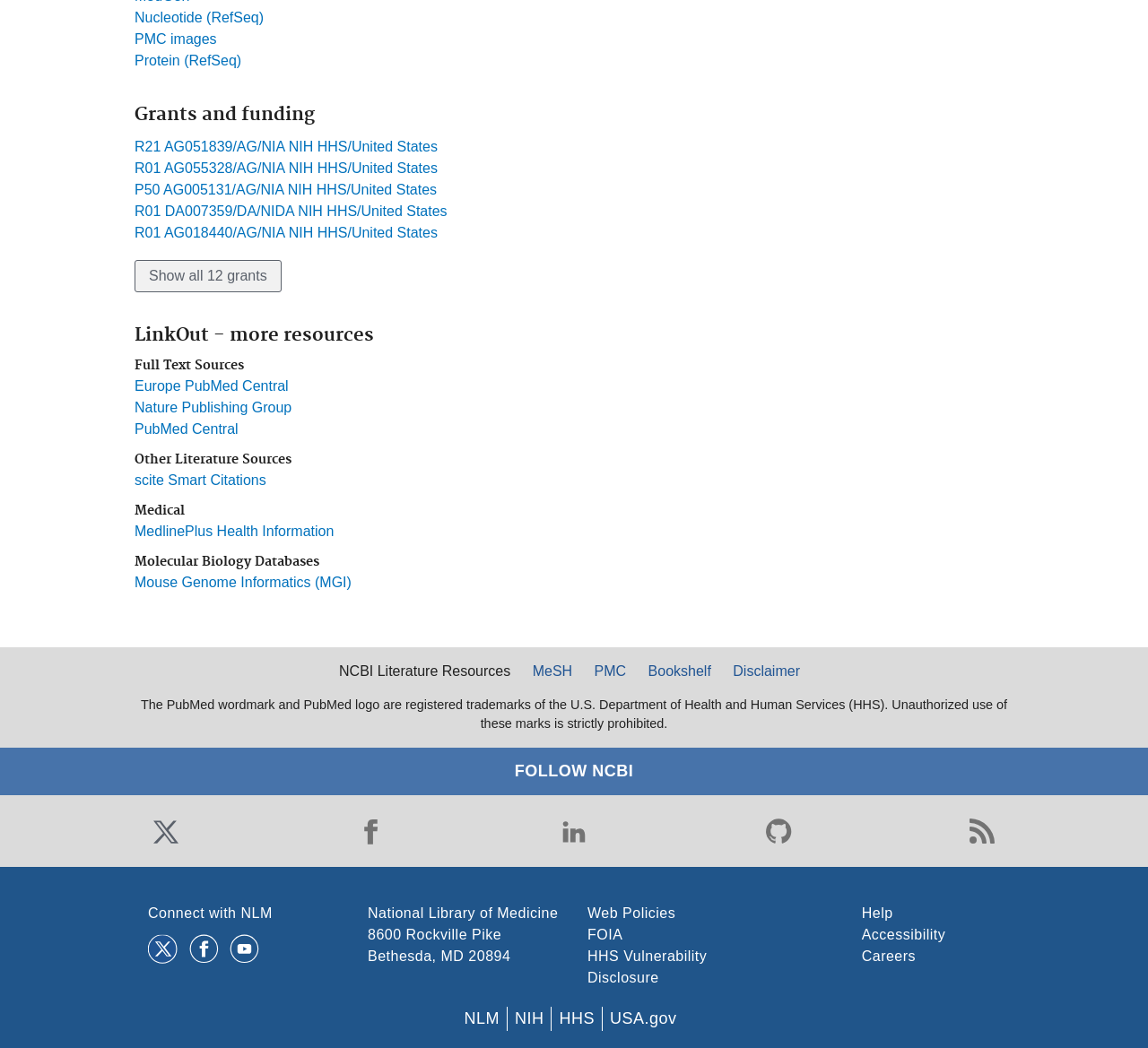Please identify the bounding box coordinates of the element I need to click to follow this instruction: "Connect with NLM".

[0.129, 0.864, 0.237, 0.878]